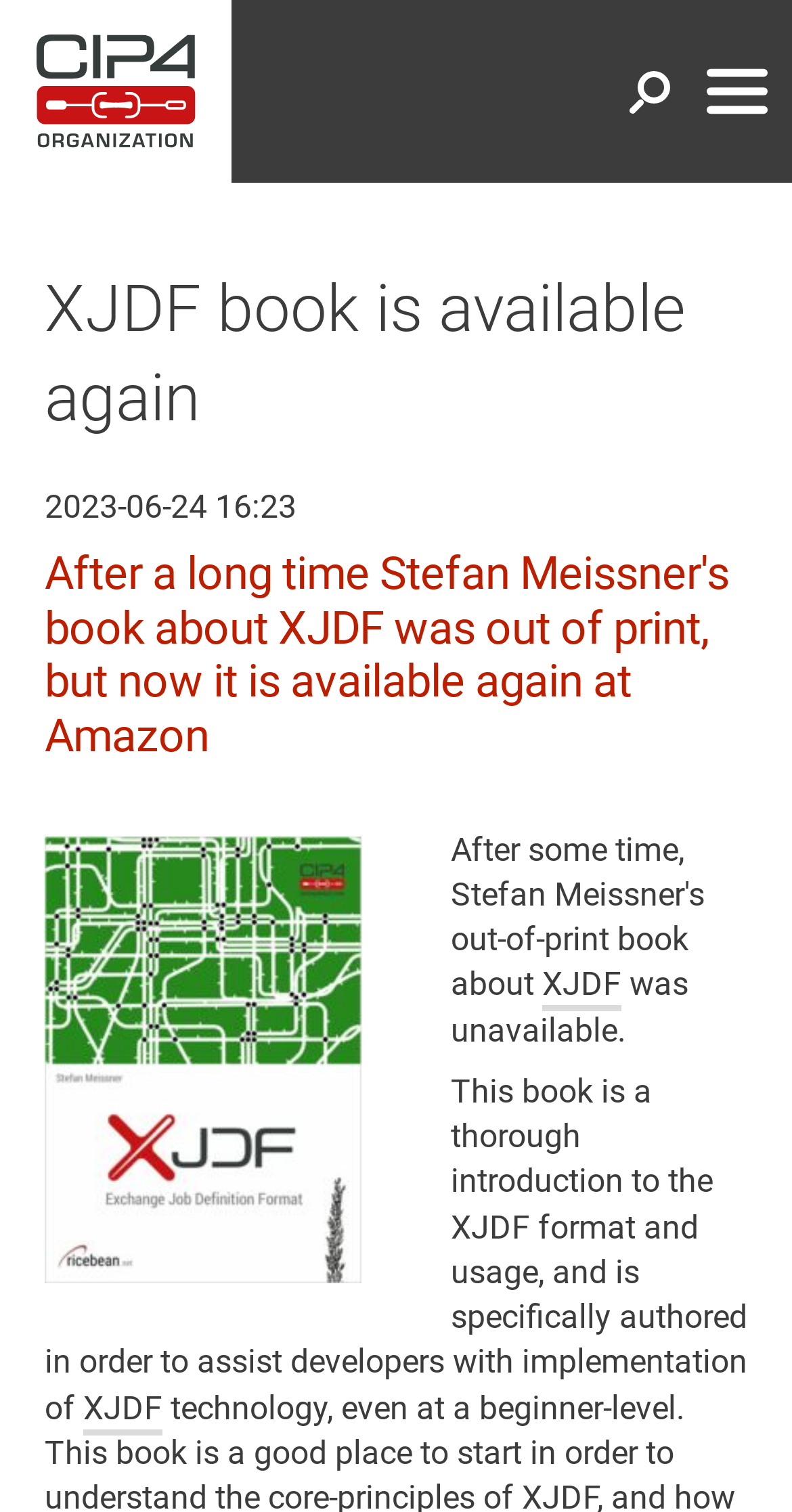Provide a brief response in the form of a single word or phrase:
What is the current status of the book?

available again